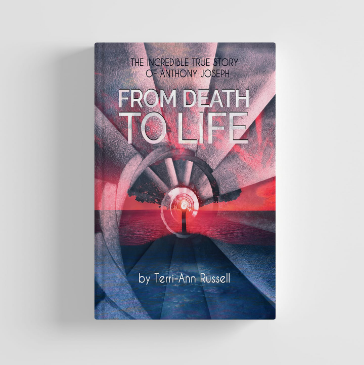Give a thorough description of the image, including any visible elements and their relationships.

The image features the cover of the book titled "FROM DEATH TO LIFE" by Terri-Ann Russell. This poignant narrative is described as "The Incredible True Story of Anthony Joseph," indicating a deeply personal and transformative journey. The cover art visually communicates themes of life and rebirth, using a blend of vivid colors and imagery that may symbolize hope and healing. This book follows the author's experience of writing shortly after the loss of her son, Anthony, and reflects on the emotional connection that continued beyond his passing. It promises to engage readers with its heartfelt exploration of grief and spiritual growth.